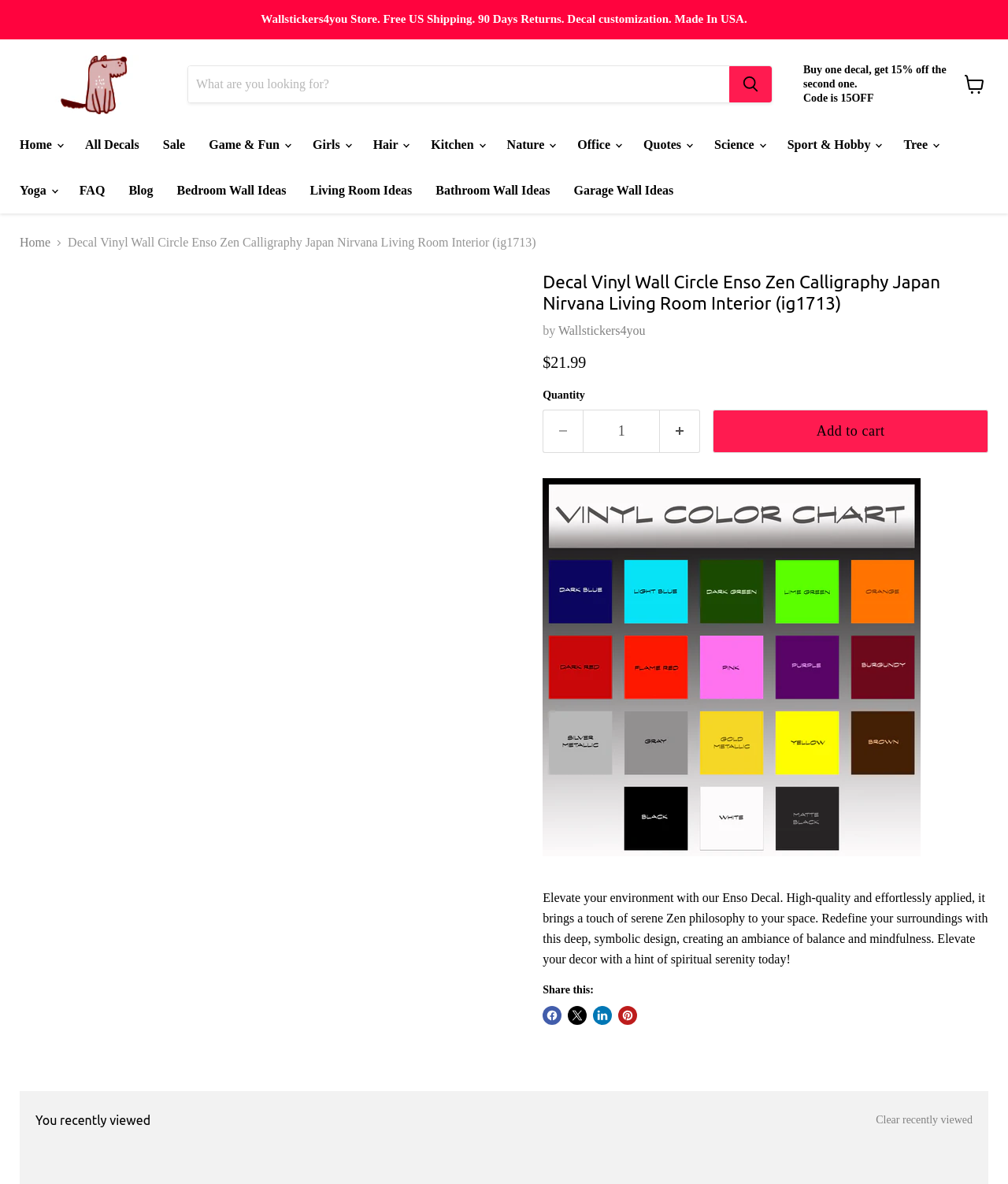Determine the bounding box coordinates for the clickable element required to fulfill the instruction: "Share on Facebook". Provide the coordinates as four float numbers between 0 and 1, i.e., [left, top, right, bottom].

[0.538, 0.85, 0.557, 0.866]